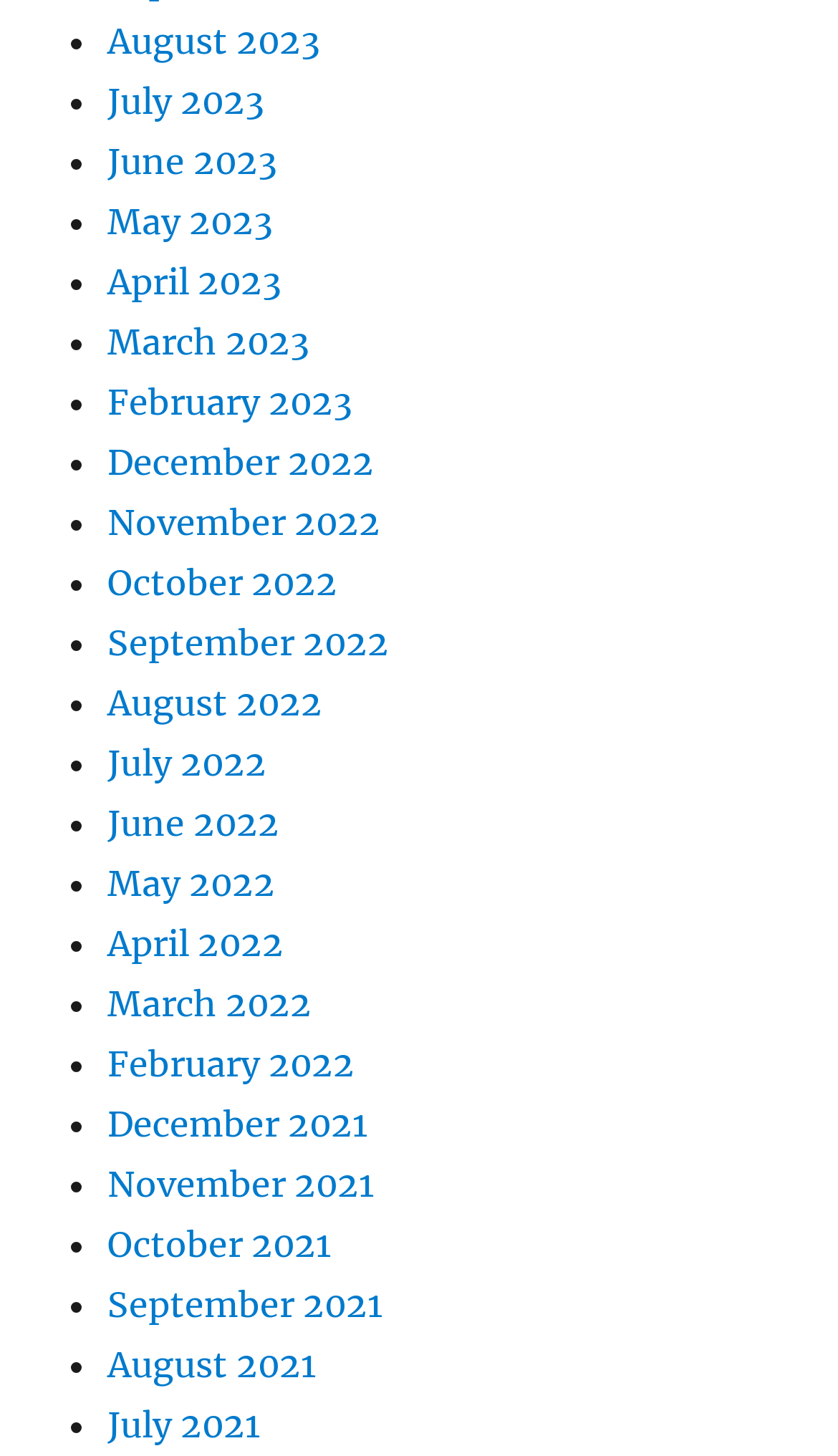What is the most recent month listed?
Based on the screenshot, answer the question with a single word or phrase.

August 2023